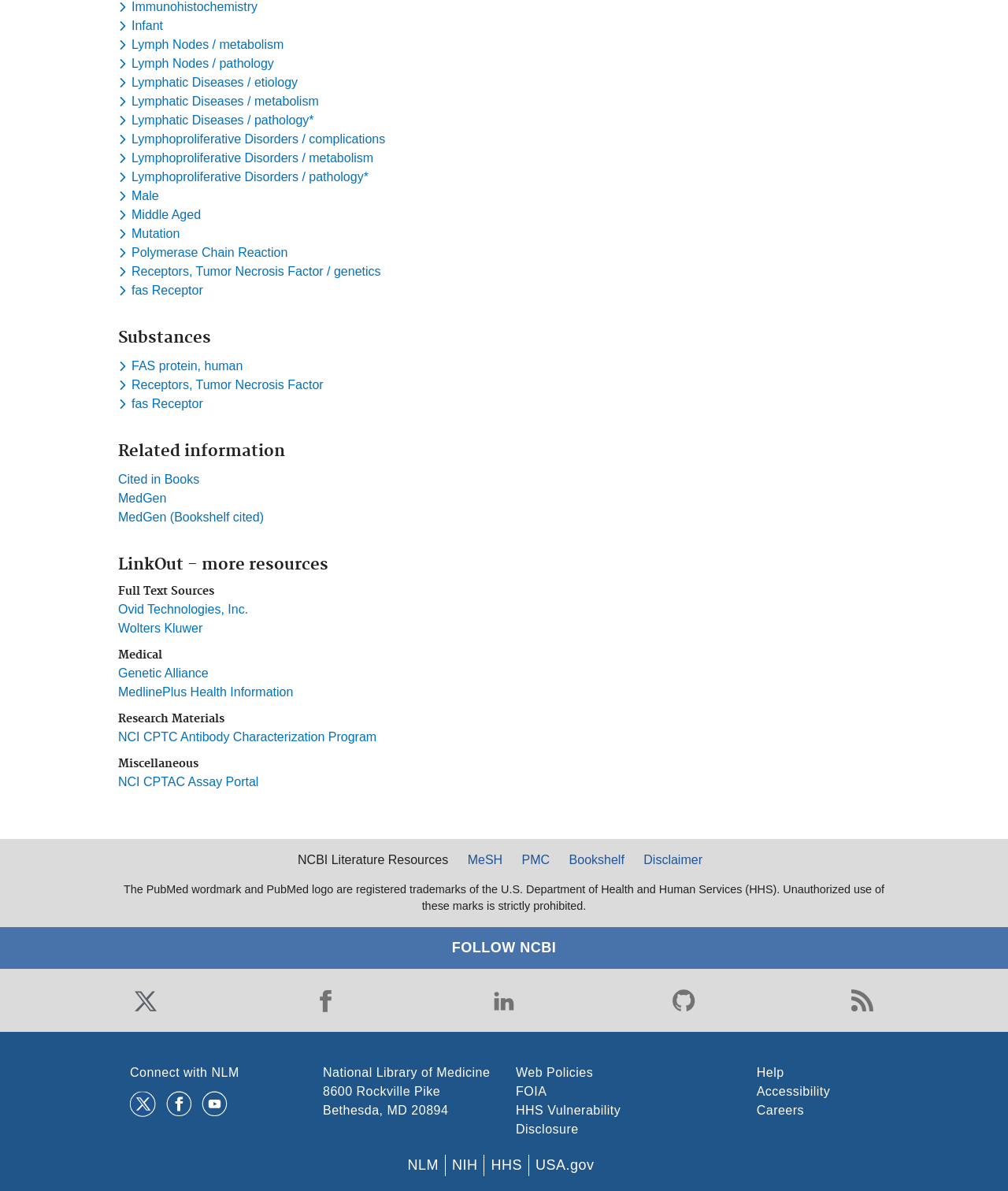Based on the element description, predict the bounding box coordinates (top-left x, top-left y, bottom-right x, bottom-right y) for the UI element in the screenshot: fas Receptor

[0.117, 0.333, 0.205, 0.345]